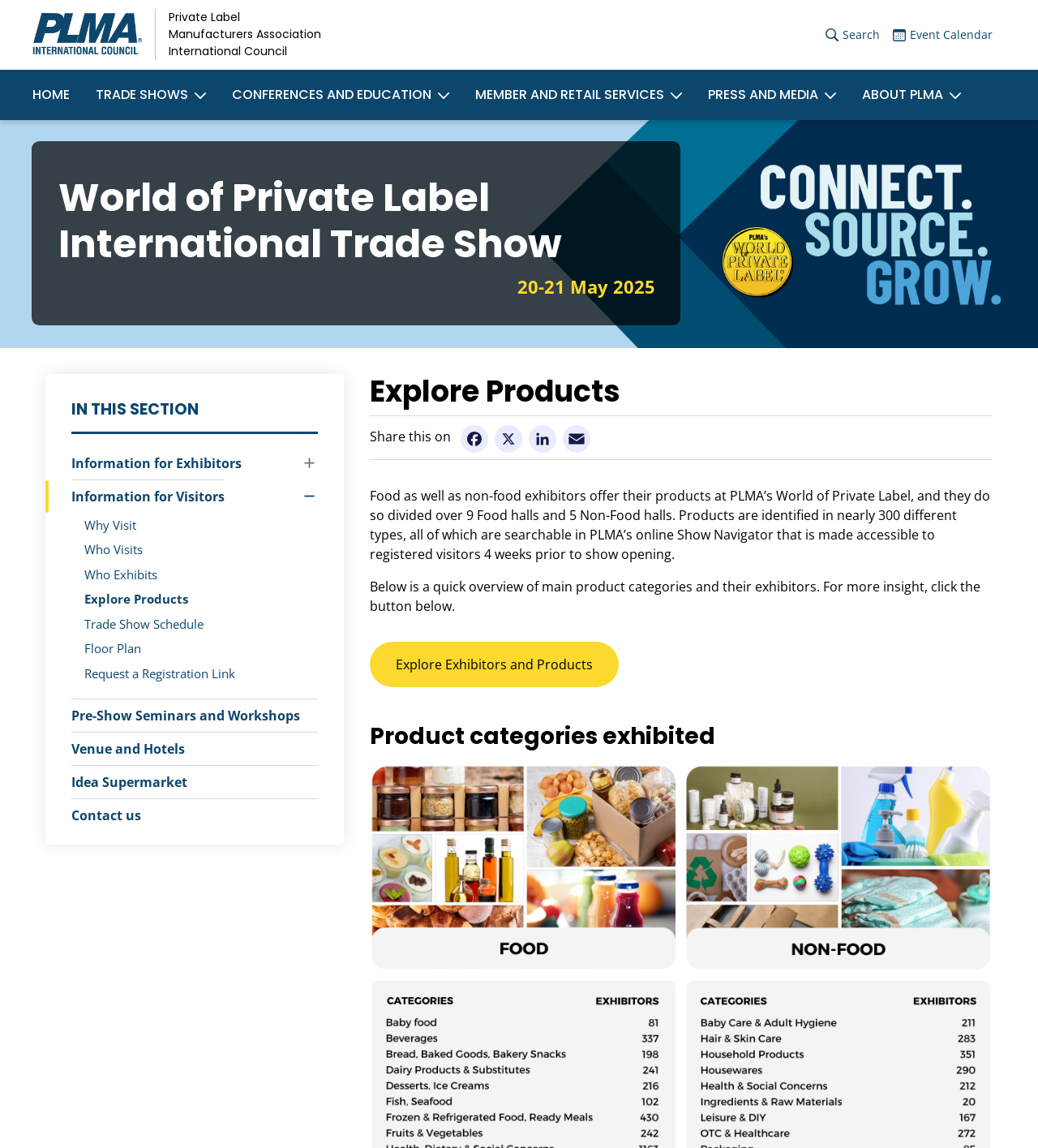Please answer the following question using a single word or phrase: 
What is the name of the section that contains links to 'Information for Exhibitors' and 'Information for Visitors'?

IN THIS SECTION